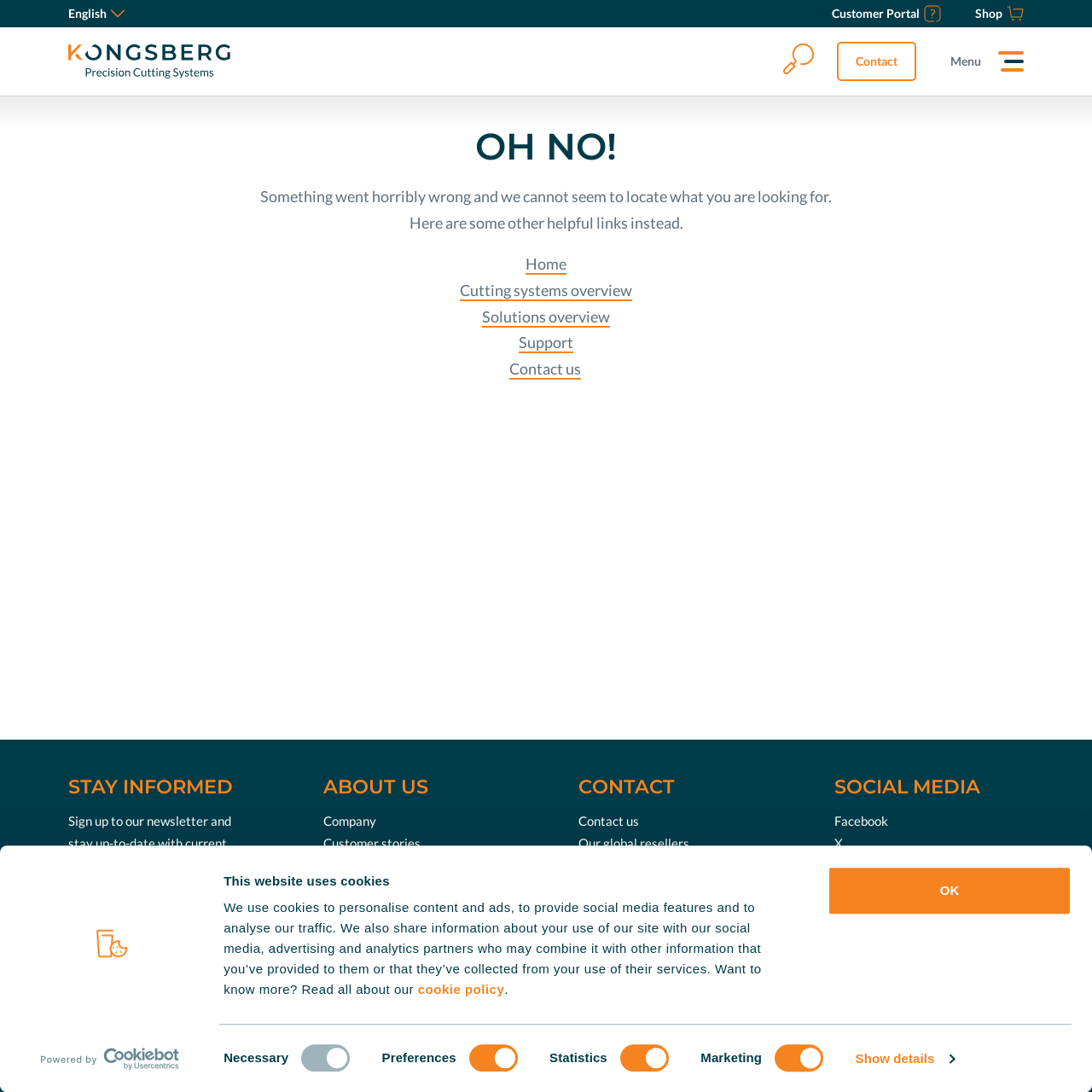Please mark the bounding box coordinates of the area that should be clicked to carry out the instruction: "Click the Menu button".

[0.87, 0.025, 0.938, 0.088]